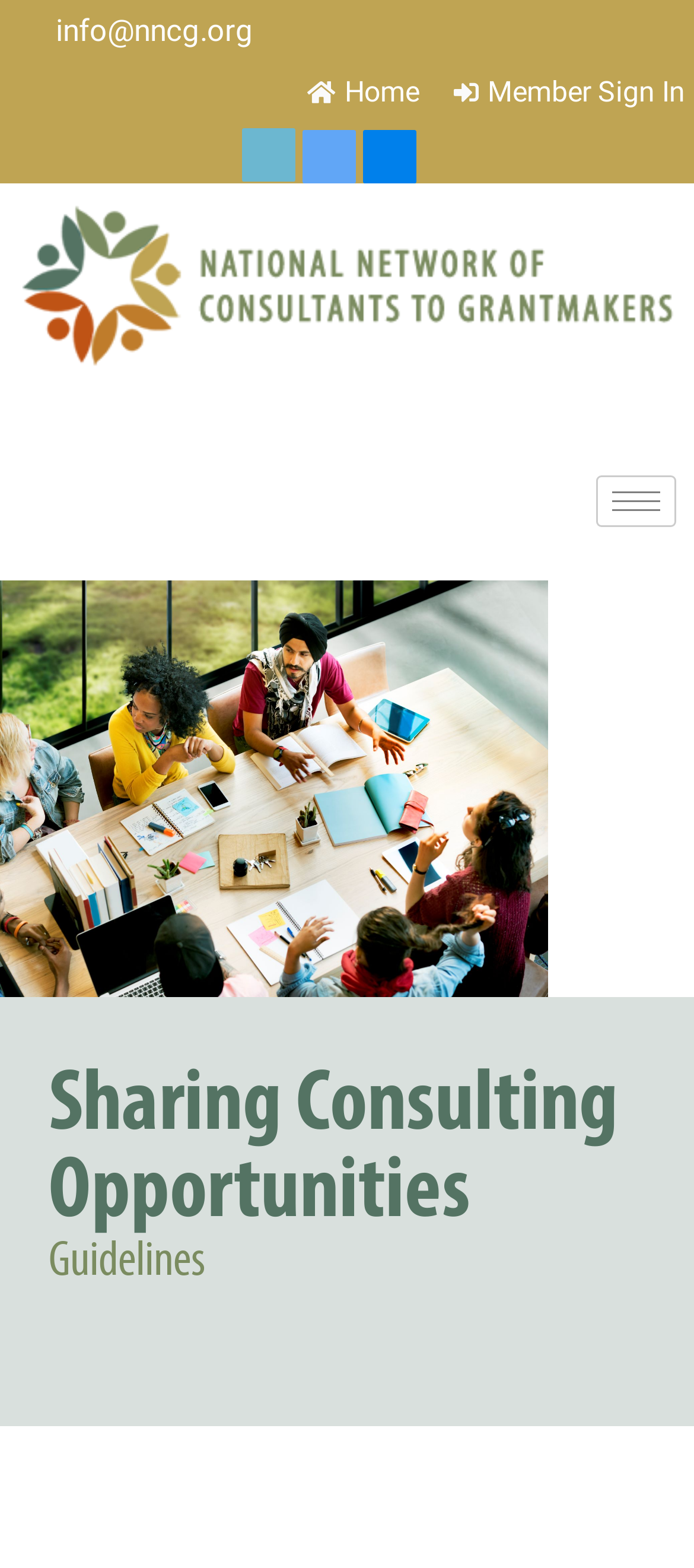Answer the question below using just one word or a short phrase: 
Is there a search function on the page?

No